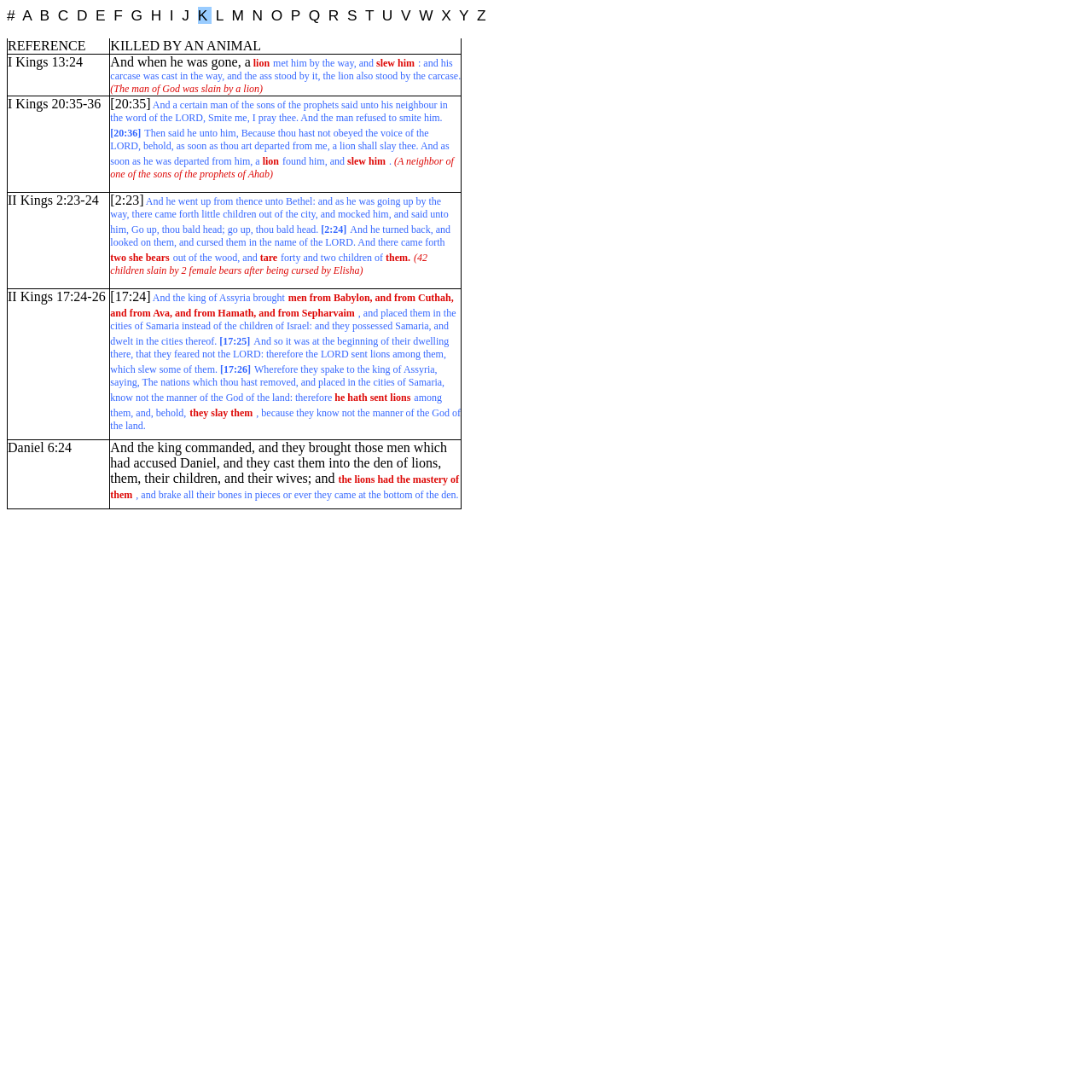How many children were slain by the two female bears?
From the image, provide a succinct answer in one word or a short phrase.

42